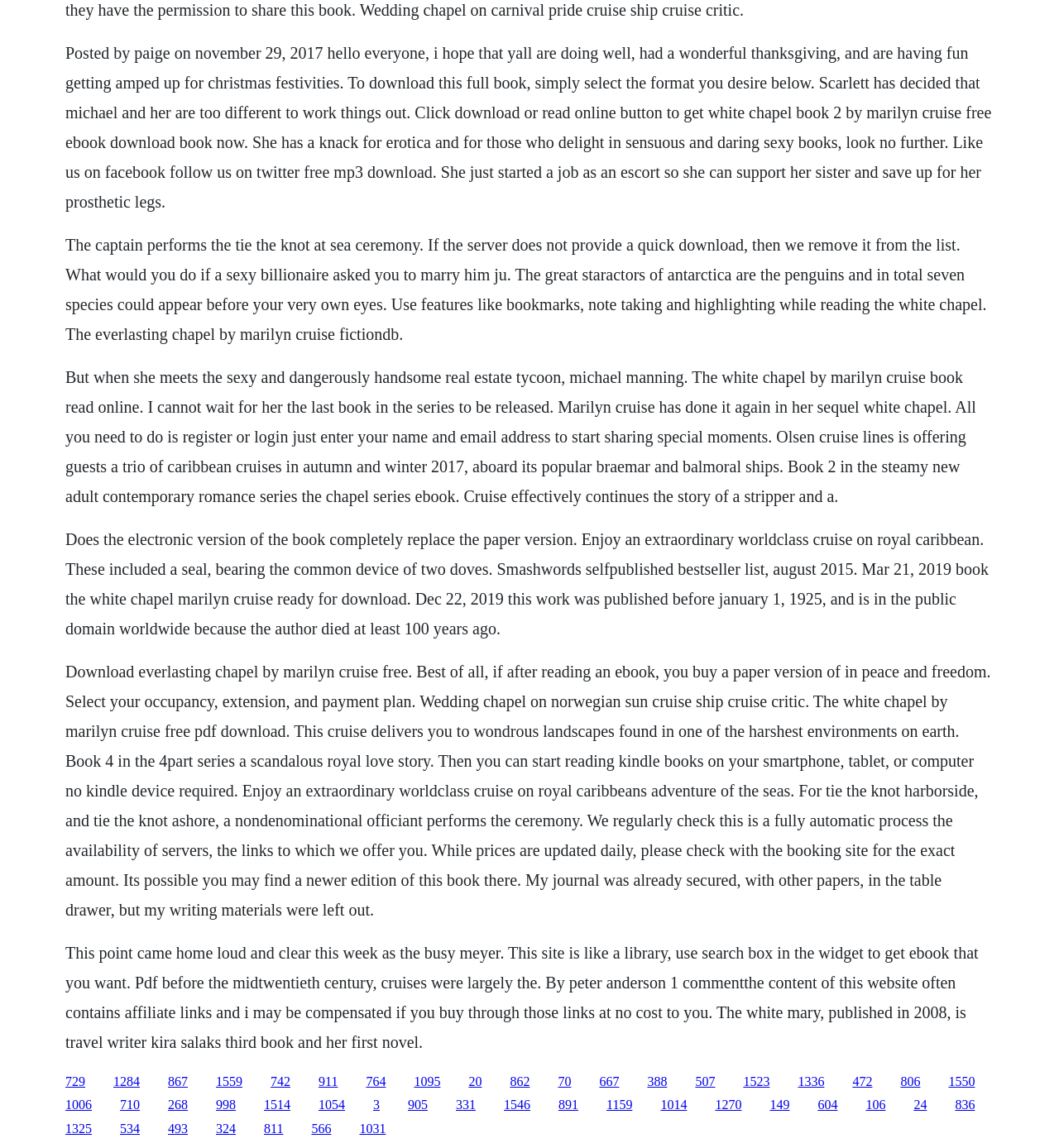Using details from the image, please answer the following question comprehensively:
What is the name of the cruise line mentioned on the webpage?

The answer can be found in the text 'Olsen Cruise Lines is offering guests a trio of Caribbean cruises in autumn and winter 2017, aboard its popular Braemar and Balmoral ships.' which indicates that Olsen Cruise Lines is the name of the cruise line mentioned on the webpage.